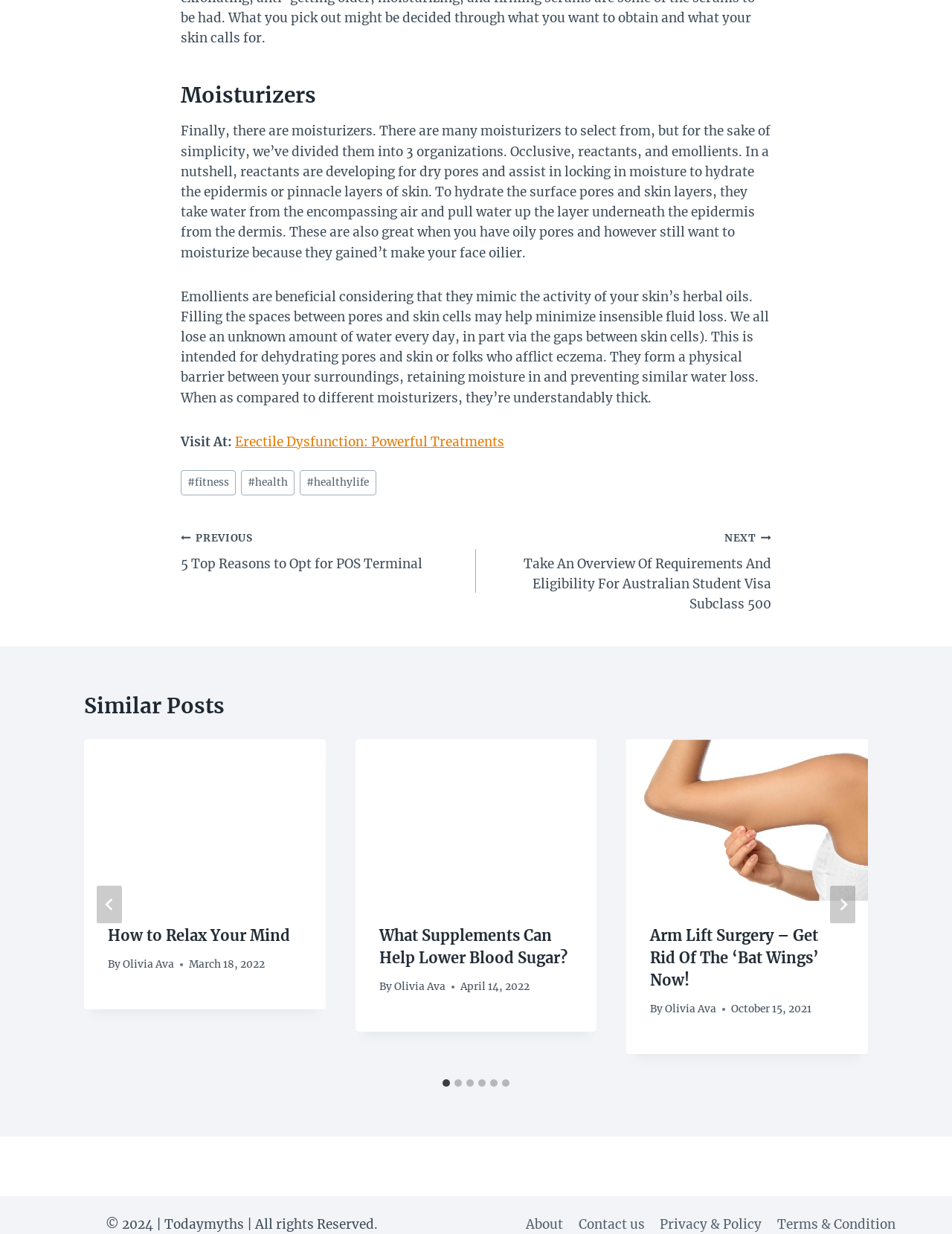Identify the coordinates of the bounding box for the element that must be clicked to accomplish the instruction: "Select the '2 of 6' slide".

[0.373, 0.599, 0.627, 0.867]